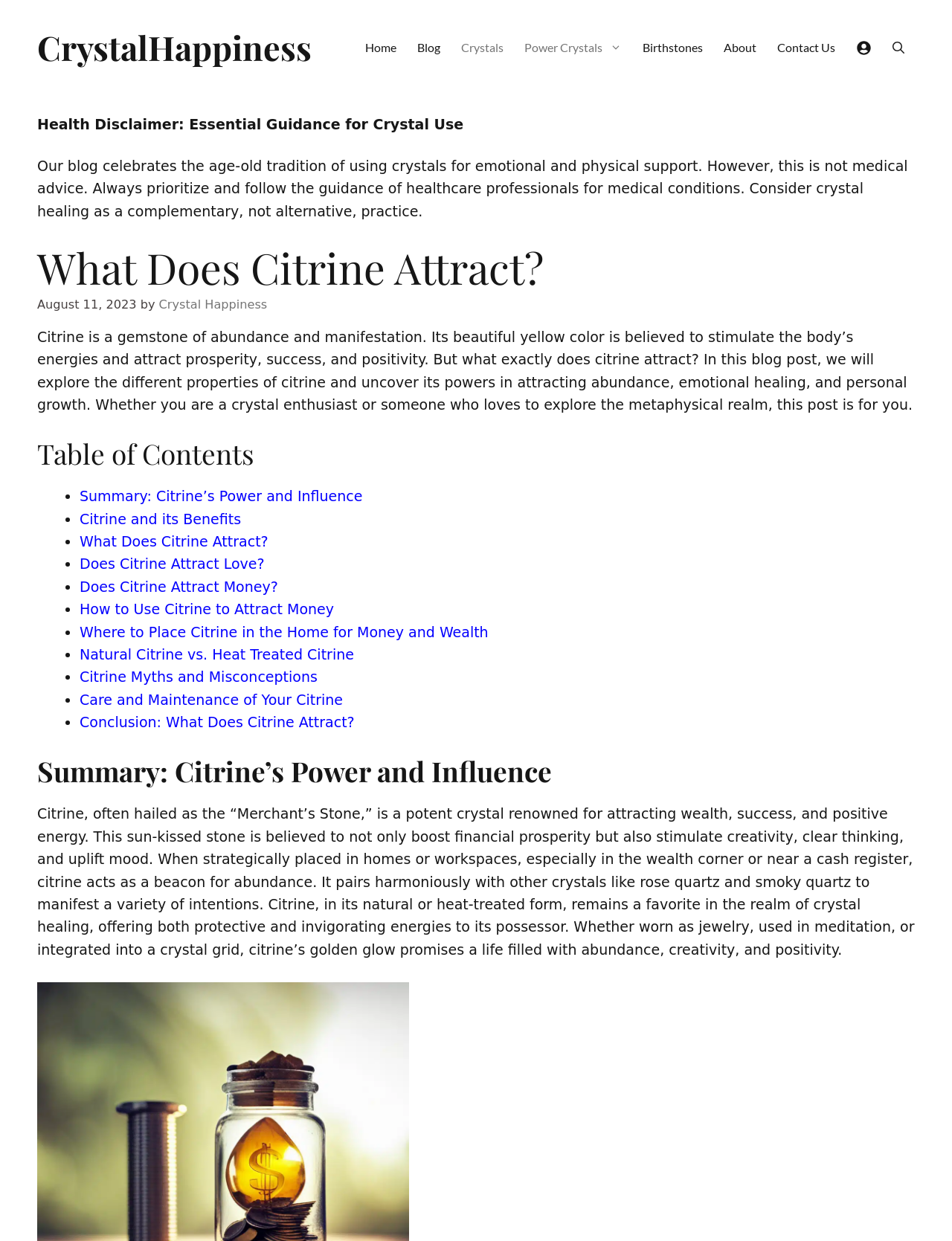Provide an in-depth caption for the contents of the webpage.

This webpage is about citrine, a gemstone believed to attract abundance, success, and positive energy. At the top, there is a navigation bar with links to different sections of the website, including "Home", "Blog", "Crystals", "Power Crystals", "Birthstones", "About", and "Contact Us". Below the navigation bar, there is a health disclaimer stating that crystal healing should not be considered medical advice and should be used as a complementary practice.

The main content of the webpage is divided into sections, starting with a heading "What Does Citrine Attract?" followed by a brief introduction to citrine and its properties. The introduction is accompanied by a timestamp and the author's name, "Crystal Happiness".

Below the introduction, there is a table of contents with links to different sections of the article, including "Summary: Citrine’s Power and Influence", "Citrine and its Benefits", "What Does Citrine Attract?", "Does Citrine Attract Love?", "Does Citrine Attract Money?", and several others.

The main article is divided into sections, each discussing a different aspect of citrine, such as its benefits, how it attracts abundance and emotional healing, and how to use it to attract money and wealth. The article also covers topics like the difference between natural and heat-treated citrine, common myths and misconceptions about citrine, and how to care for and maintain citrine.

Throughout the article, there are no images, but there are several headings and subheadings that break up the text and make it easier to read. The text is well-organized and easy to follow, with a clear structure and logical flow of ideas.